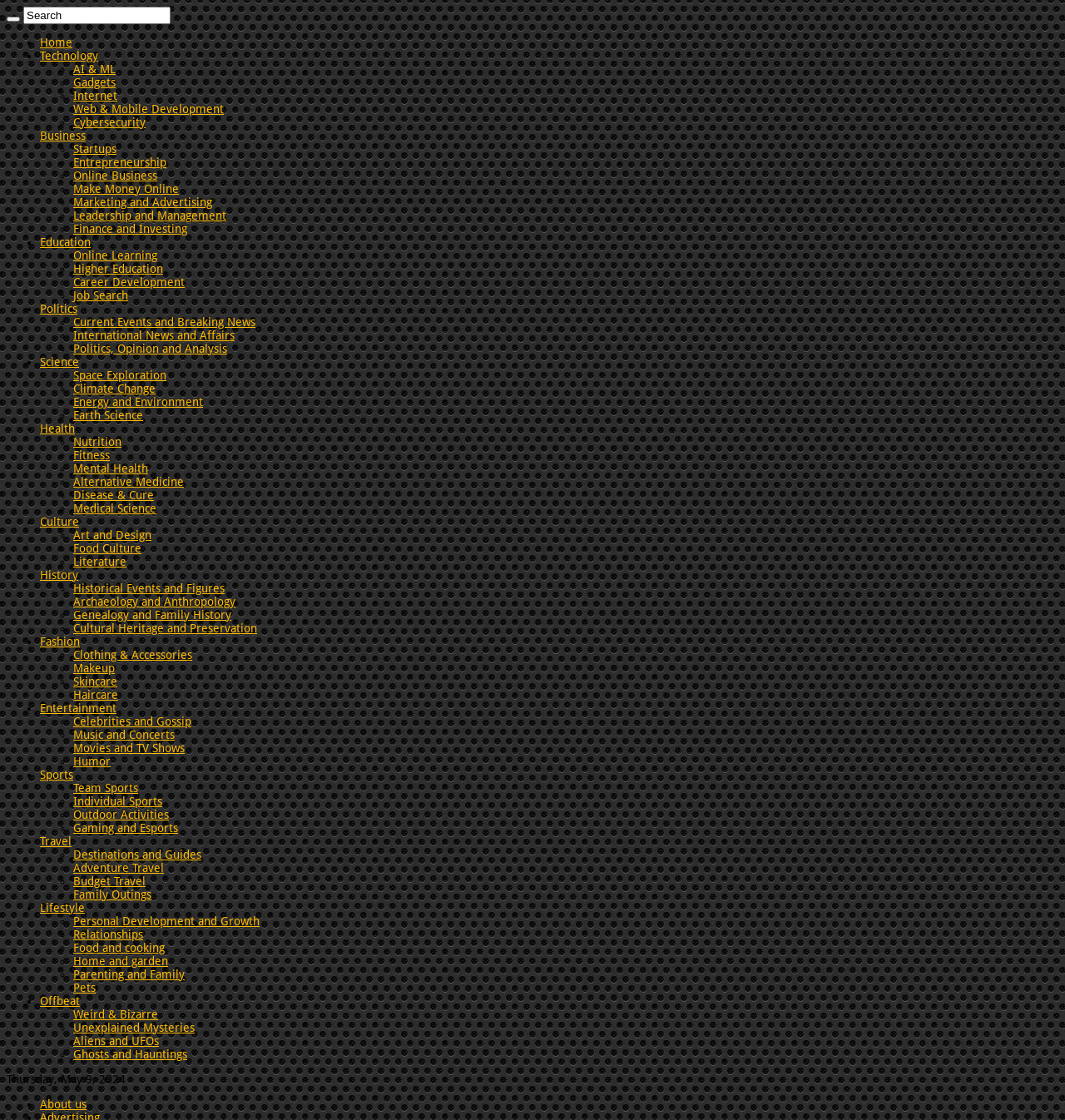Locate the bounding box coordinates of the area where you should click to accomplish the instruction: "Search for something".

[0.022, 0.006, 0.16, 0.022]